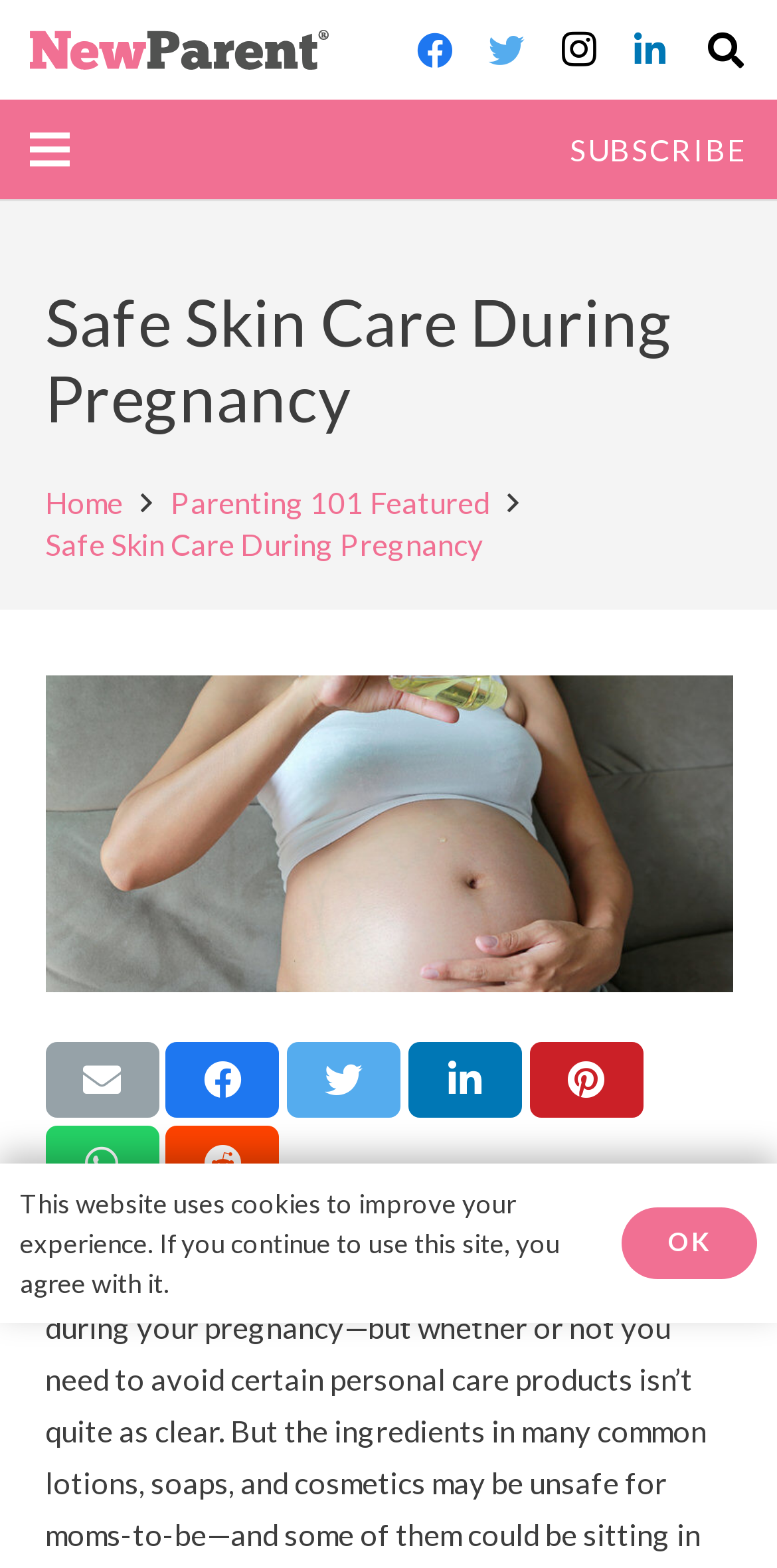Locate the bounding box coordinates of the element that needs to be clicked to carry out the instruction: "Search for something". The coordinates should be given as four float numbers ranging from 0 to 1, i.e., [left, top, right, bottom].

[0.883, 0.0, 0.985, 0.064]